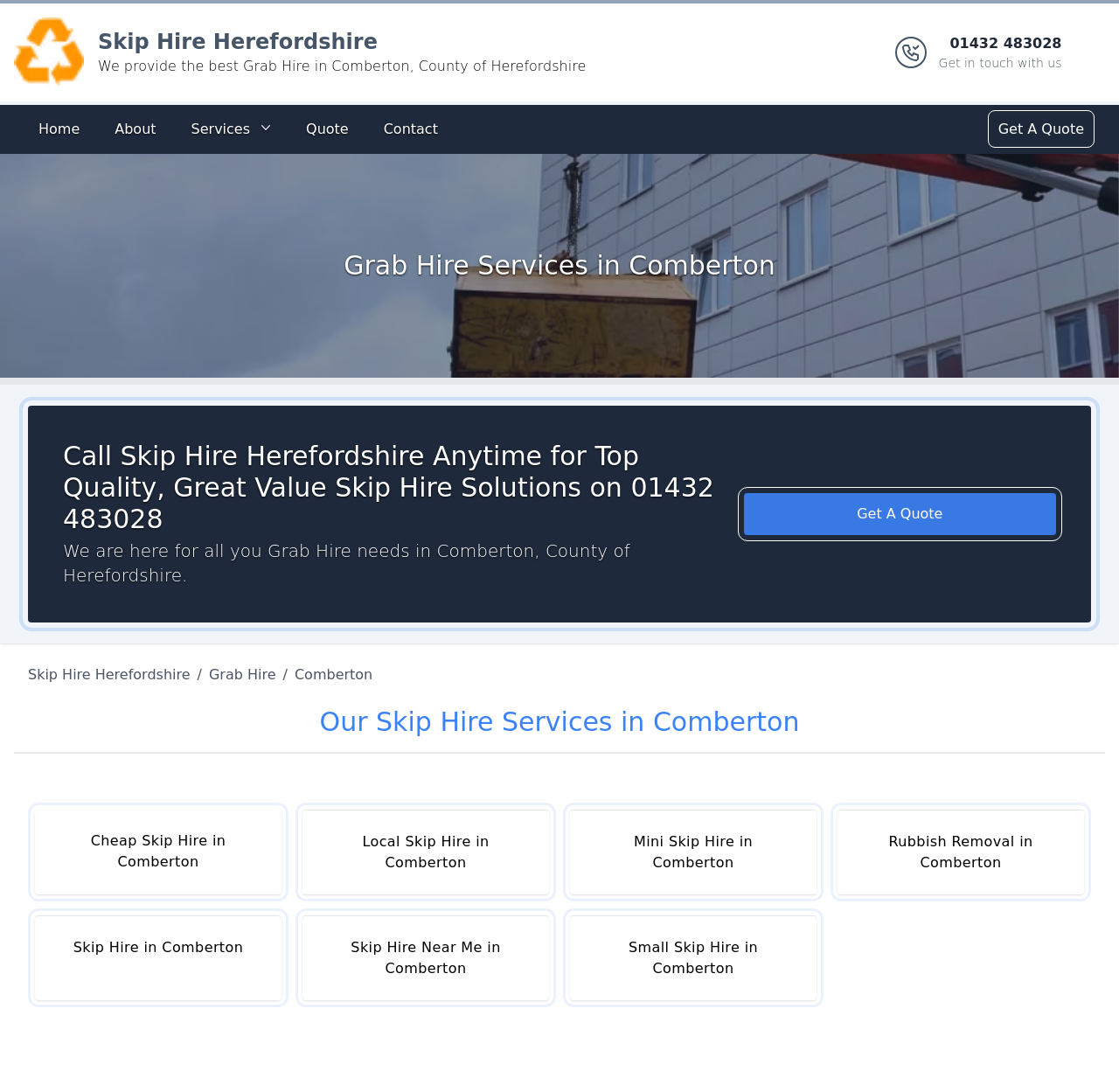Generate a detailed explanation of the webpage's features and information.

This webpage is about Grab Hire services in Comberton, County of Herefordshire, provided by Skip Hire Herefordshire. At the top, there is a banner with the company's logo and name, along with a brief description of their services. Below the banner, there is a large image that spans the entire width of the page, likely showcasing the company's grab hire services.

On the top-right side of the page, there is a phone number, 01432 483028, with a call-to-action to get in touch with the company. Next to it, there is a link to get a quote. The main navigation menu is located below the banner, with links to the home page, about page, services, quote, and contact page.

The main content of the page is divided into sections. The first section has a heading that reads "Grab Hire Services in Comberton" and a brief description of the company's services. Below this section, there is a large image that takes up most of the page's width.

The next section has a heading that reads "Call Skip Hire Herefordshire Anytime for Top Quality, Great Value Skip Hire Solutions" and a brief description of the company's services. Below this section, there is a call-to-action to get a quote.

The page also has a list of links to various skip hire services in Comberton, including cheap skip hire, local skip hire, mini skip hire, rubbish removal, and more. These links are arranged in a vertical list, with each link taking up a significant portion of the page's width.

Throughout the page, there are several instances of the company's name, logo, and contact information, making it easy for users to get in touch with them. Overall, the page is well-organized and easy to navigate, with a clear focus on promoting the company's grab hire services in Comberton.